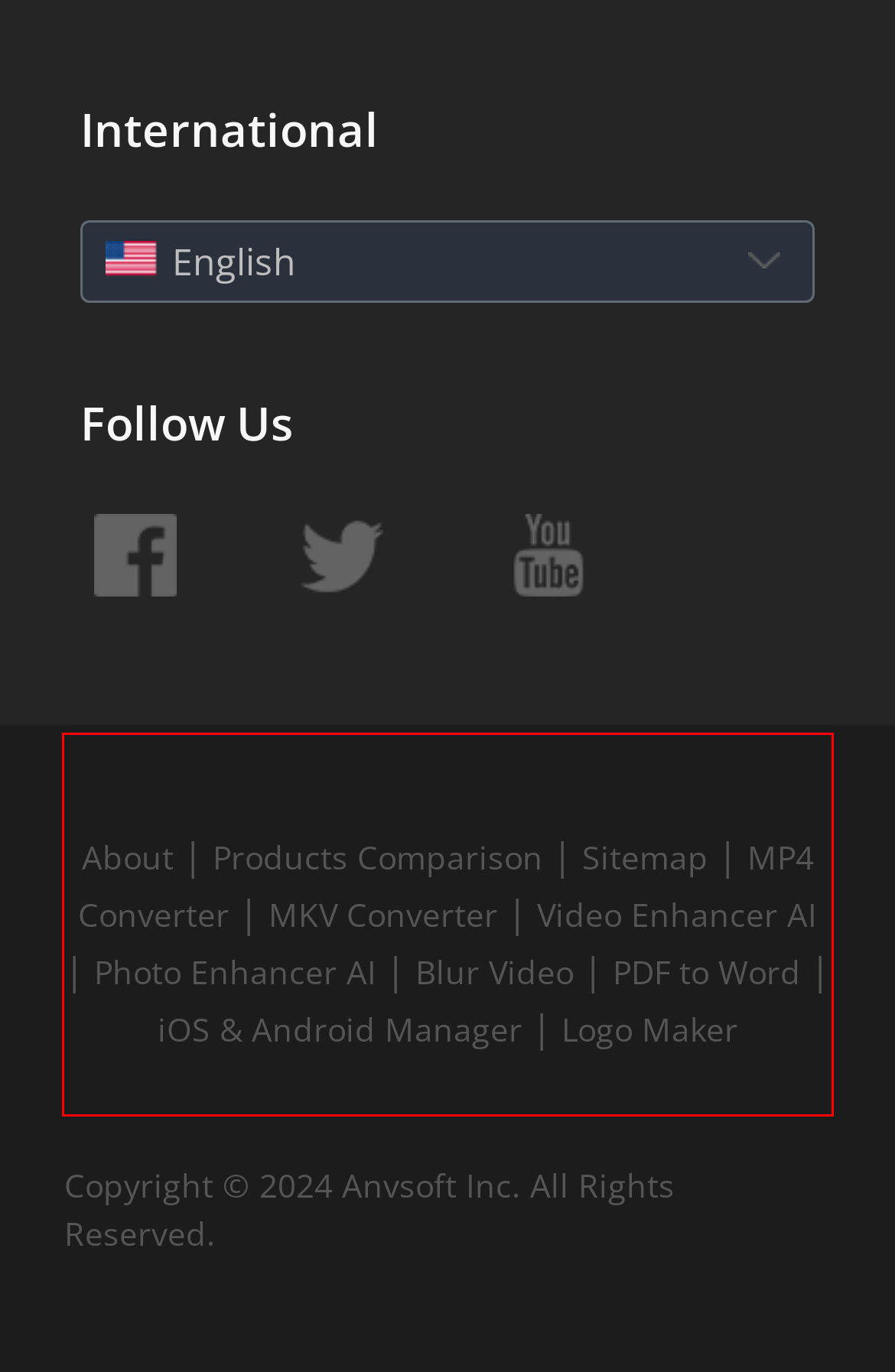Review the screenshot of the webpage and recognize the text inside the red rectangle bounding box. Provide the extracted text content.

About | Products Comparison | Sitemap | MP4 Converter | MKV Converter | Video Enhancer AI | Photo Enhancer AI | Blur Video | PDF to Word | iOS & Android Manager | Logo Maker